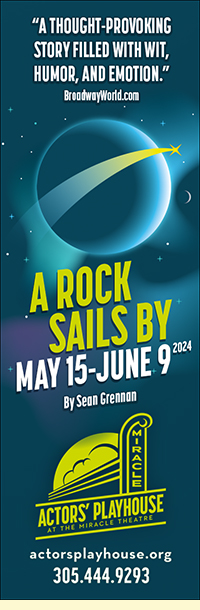Please reply to the following question with a single word or a short phrase:
What is the website of the Actors' Playhouse at the Miracle Theatre?

Theater's website